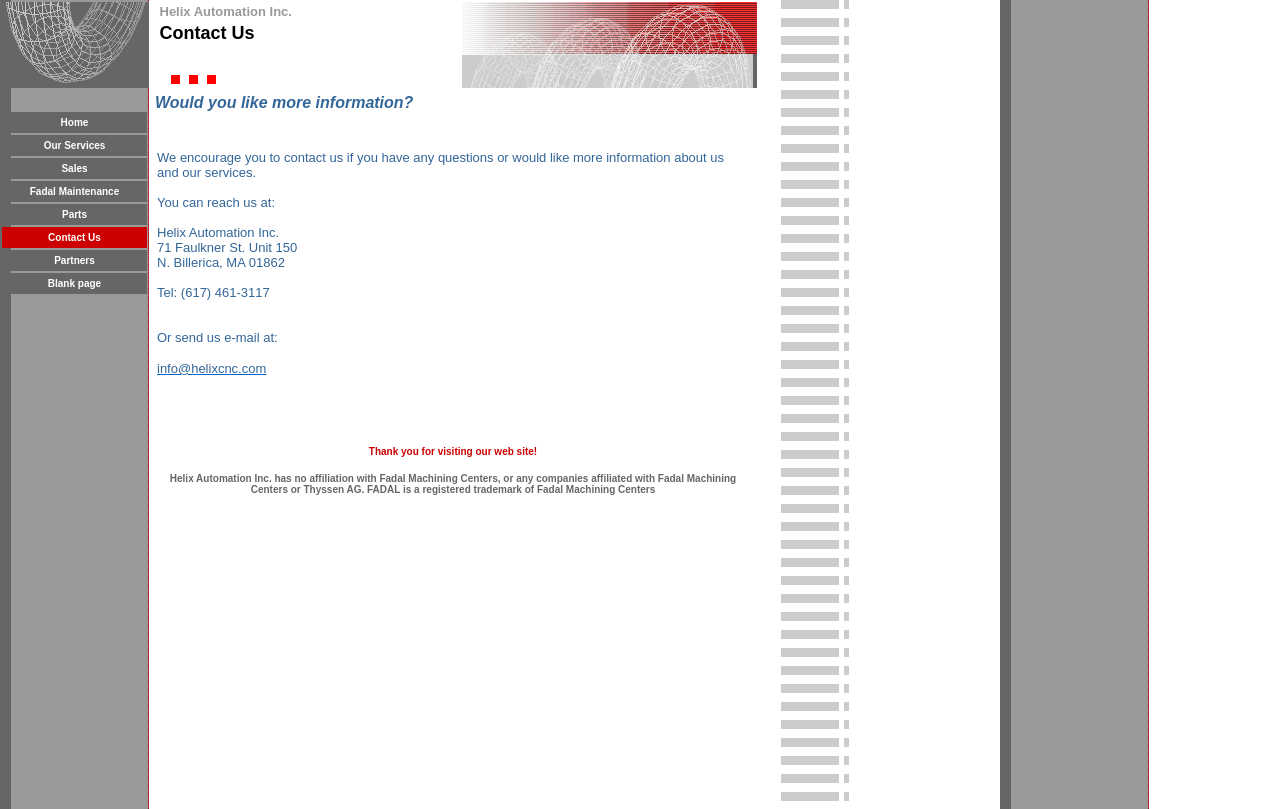What is the email address to contact?
Please interpret the details in the image and answer the question thoroughly.

The email address can be found in the contact information section, which is located in the middle of the webpage. It is mentioned as 'info@helixcnc.com' as a way to send an email to the company.